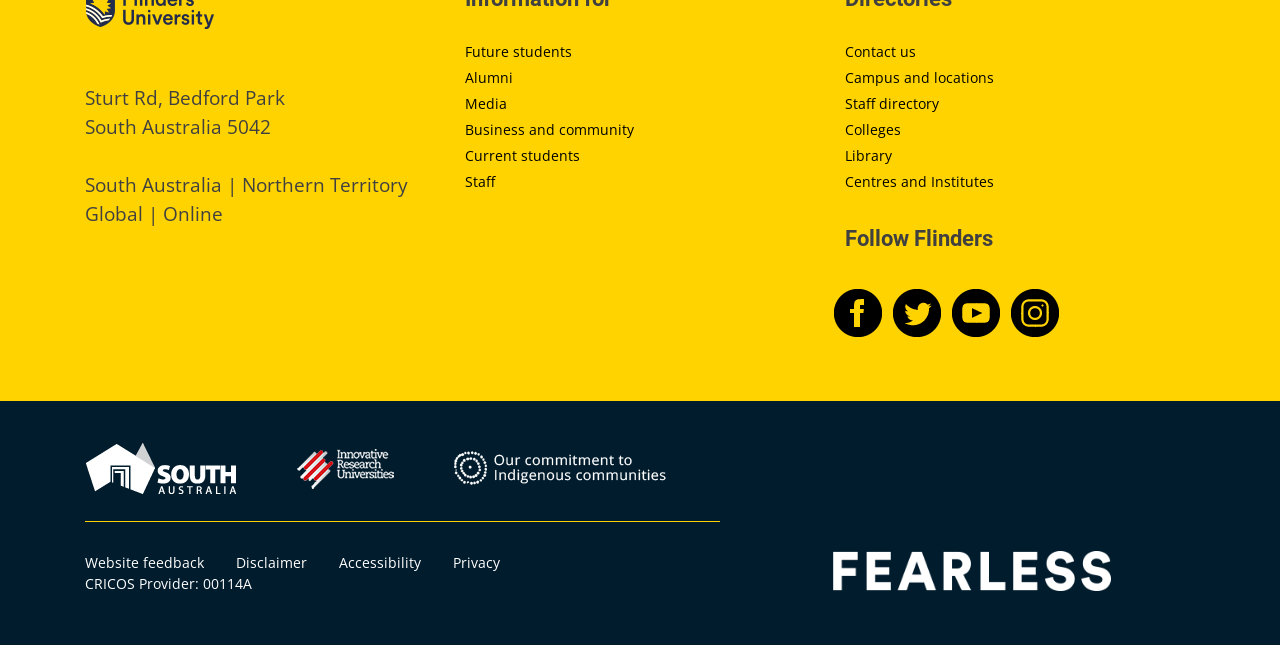Provide the bounding box coordinates of the HTML element this sentence describes: "Disclaimer". The bounding box coordinates consist of four float numbers between 0 and 1, i.e., [left, top, right, bottom].

[0.184, 0.858, 0.24, 0.887]